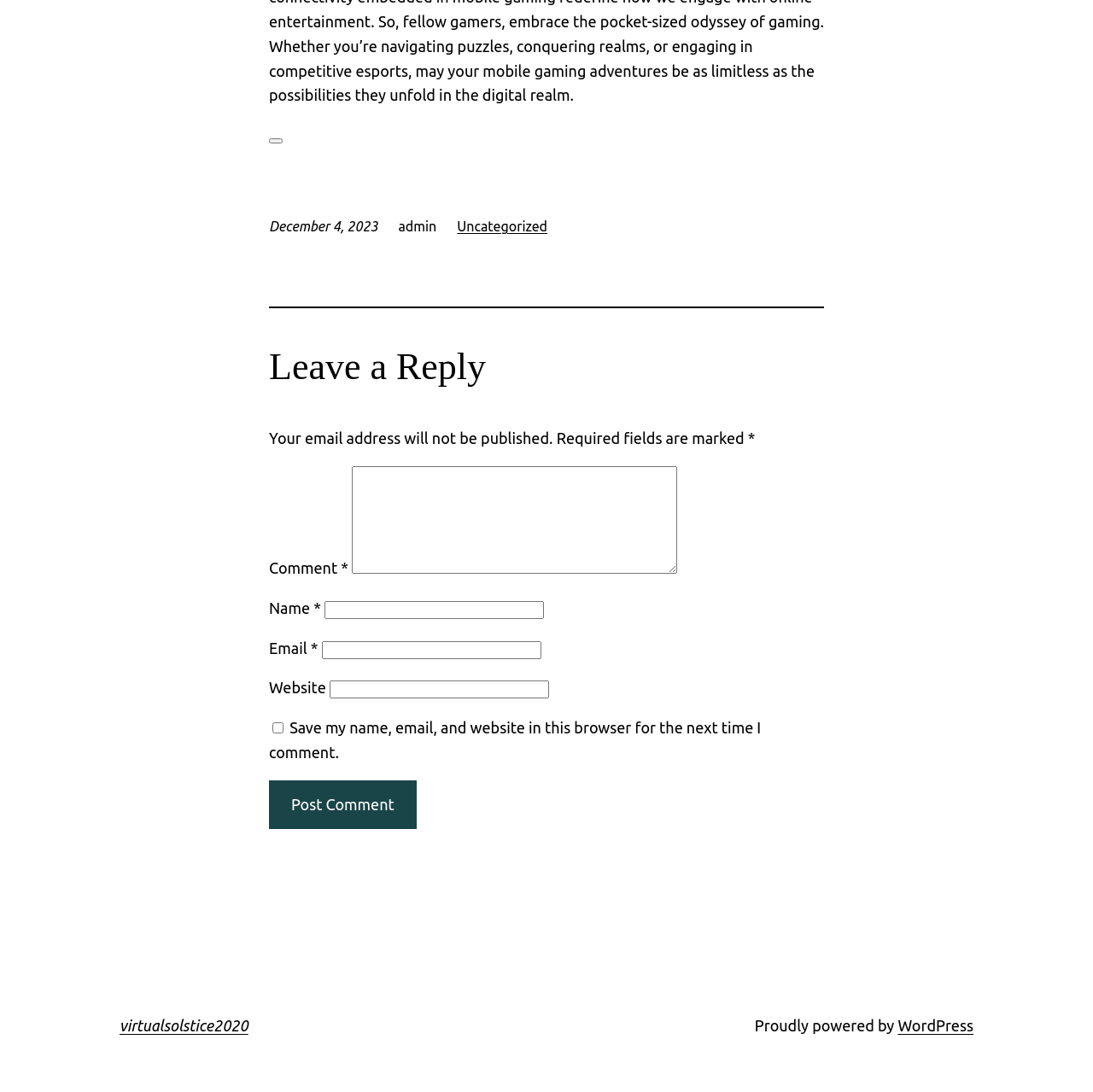Highlight the bounding box coordinates of the element you need to click to perform the following instruction: "Enter email or phone number."

None